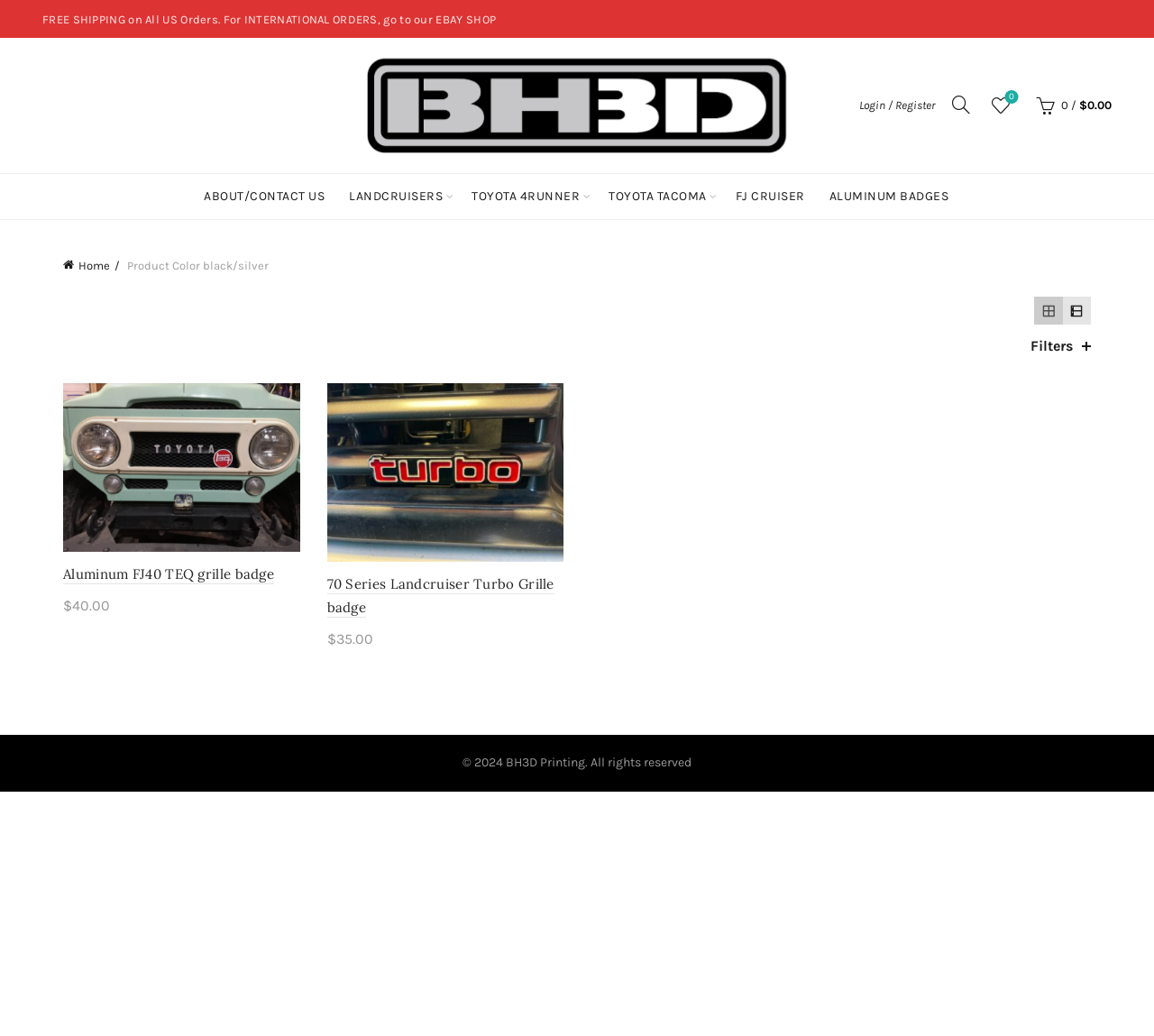Provide the bounding box coordinates of the section that needs to be clicked to accomplish the following instruction: "Click on the 'BH3D Printing' logo."

[0.308, 0.037, 0.692, 0.167]